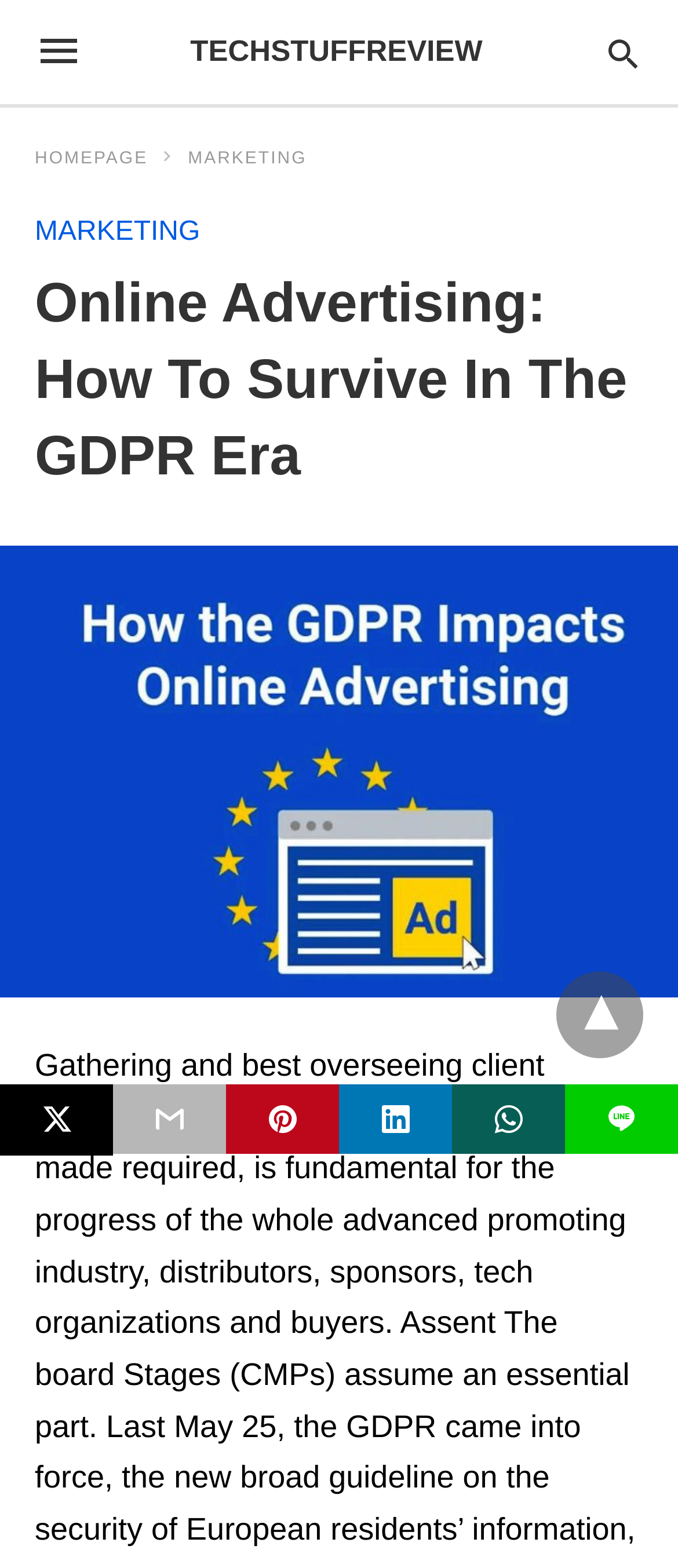What is the topic of the webpage?
Give a single word or phrase as your answer by examining the image.

GDPR and online advertising